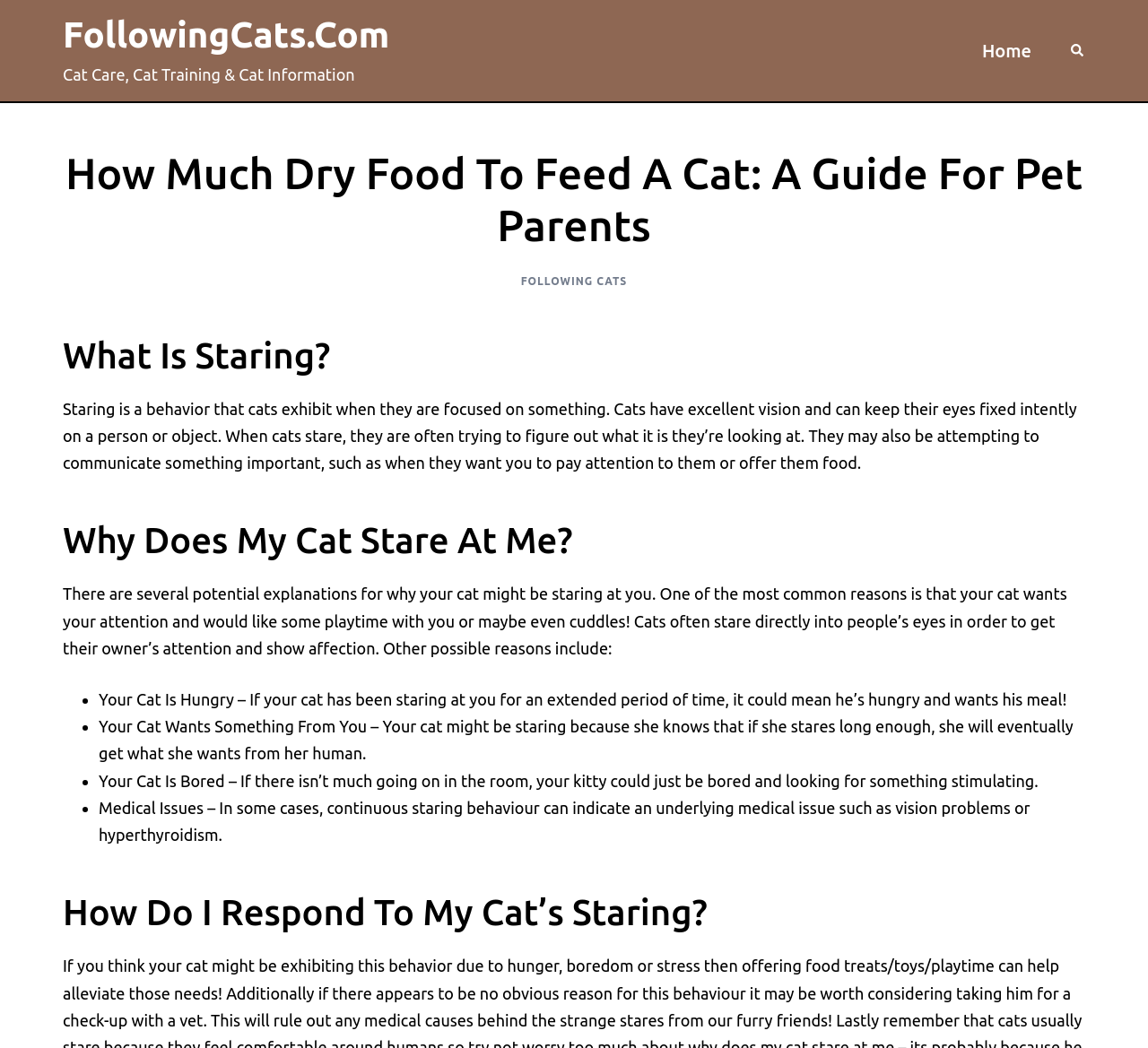Extract the text of the main heading from the webpage.

How Much Dry Food To Feed A Cat: A Guide For Pet Parents